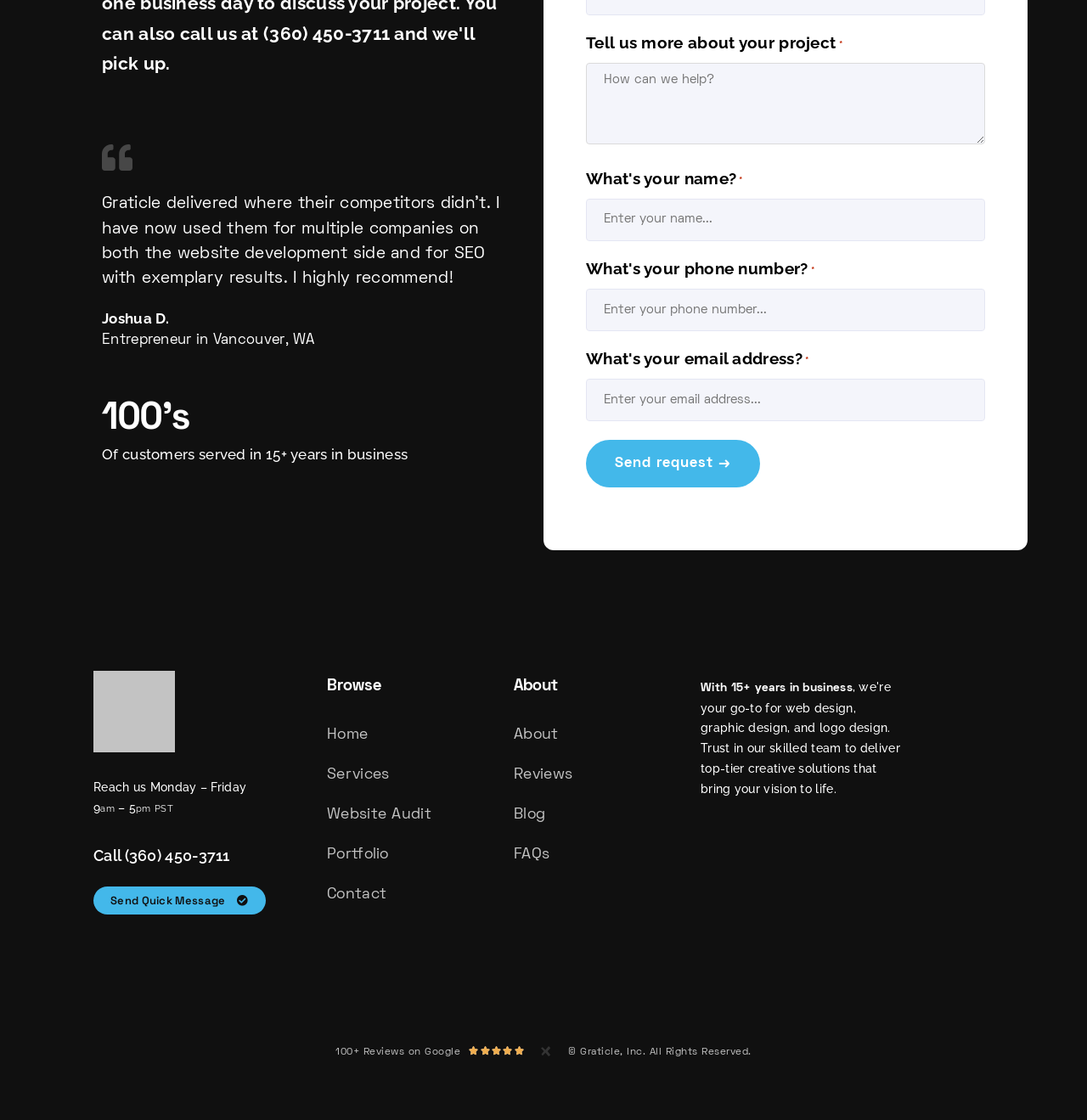Highlight the bounding box coordinates of the region I should click on to meet the following instruction: "Enter project details".

[0.539, 0.056, 0.906, 0.129]